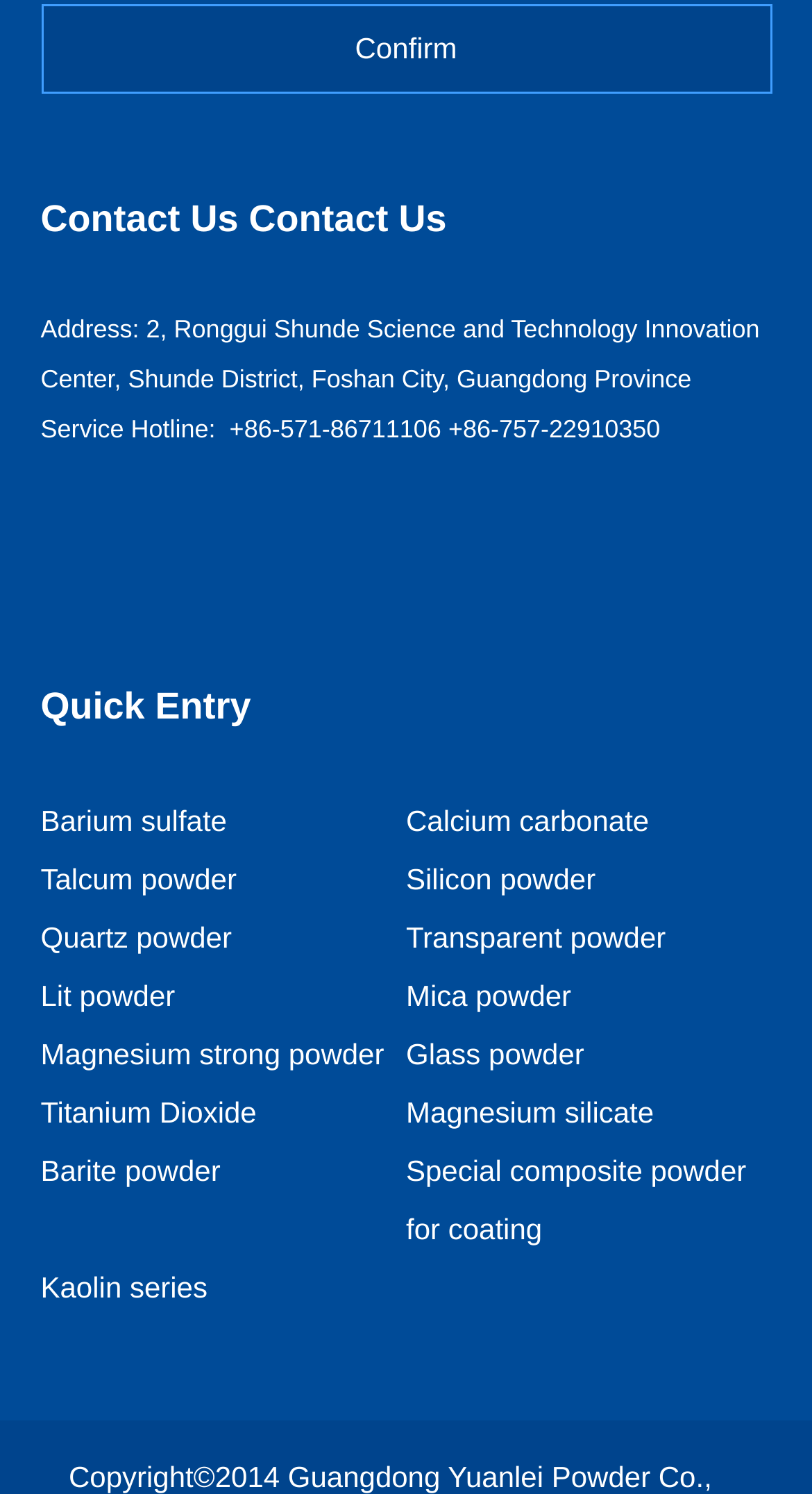Please respond to the question with a concise word or phrase:
What is the company's address?

2, Ronggui Shunde Science and Technology Innovation Center